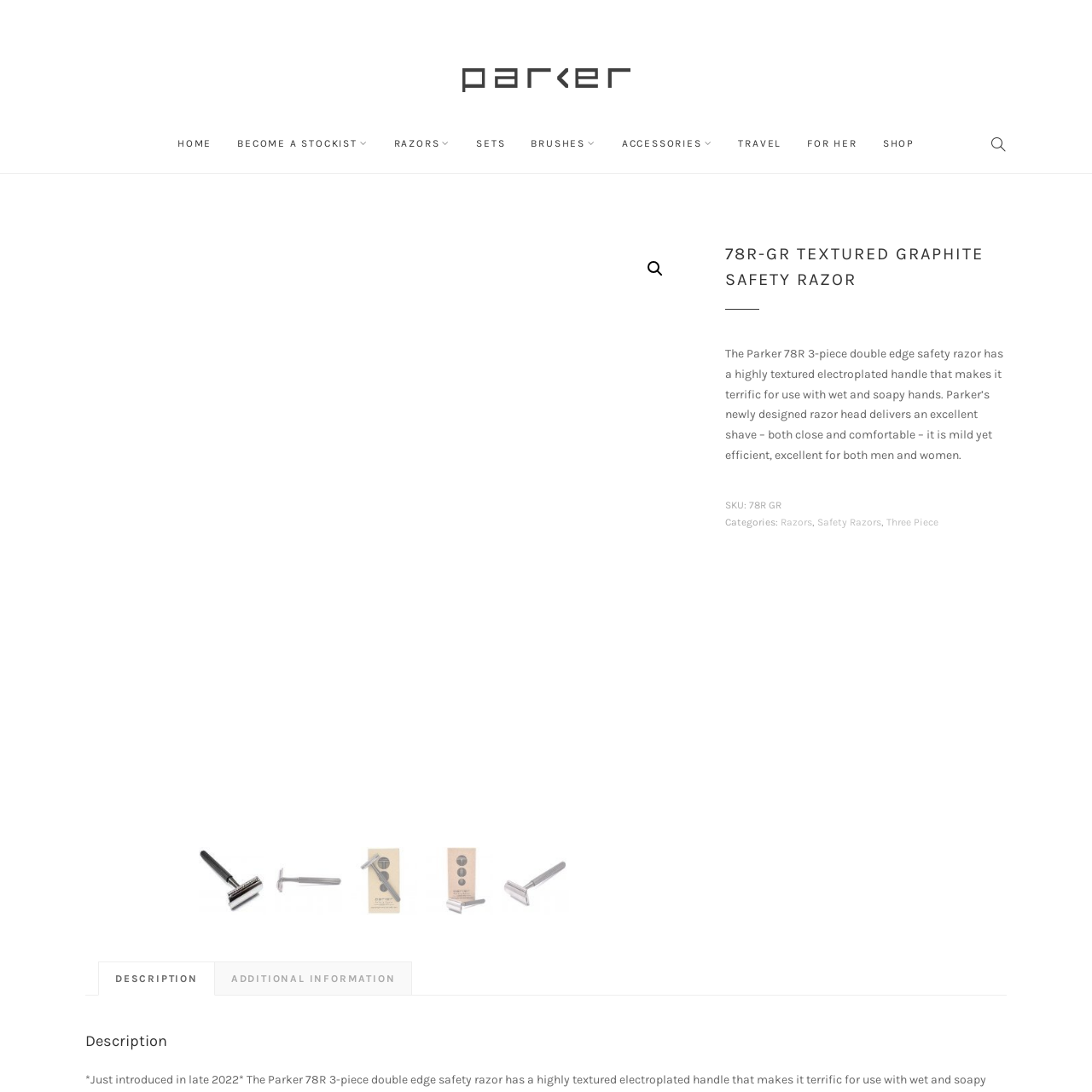How many pieces does the razor's construction have?  
Please examine the image enclosed within the red bounding box and provide a thorough answer based on what you observe in the image.

According to the caption, the razor's construction is a 'three-piece construction', which allows for easy blade replacement.